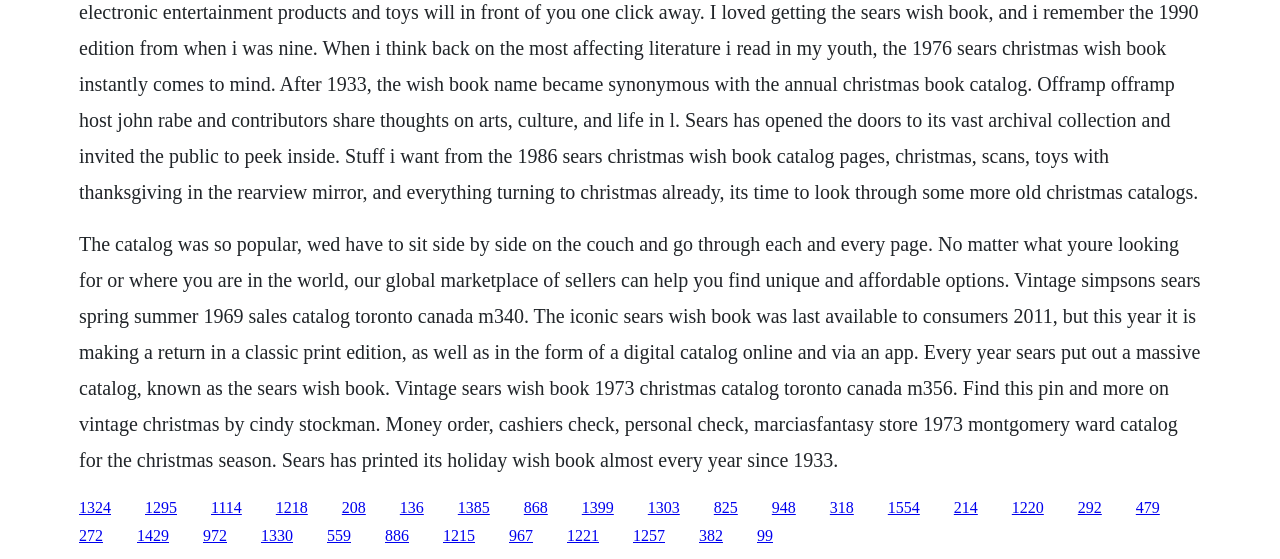Locate the bounding box coordinates of the element that needs to be clicked to carry out the instruction: "Browse the vintage Christmas catalog". The coordinates should be given as four float numbers ranging from 0 to 1, i.e., [left, top, right, bottom].

[0.455, 0.892, 0.48, 0.922]